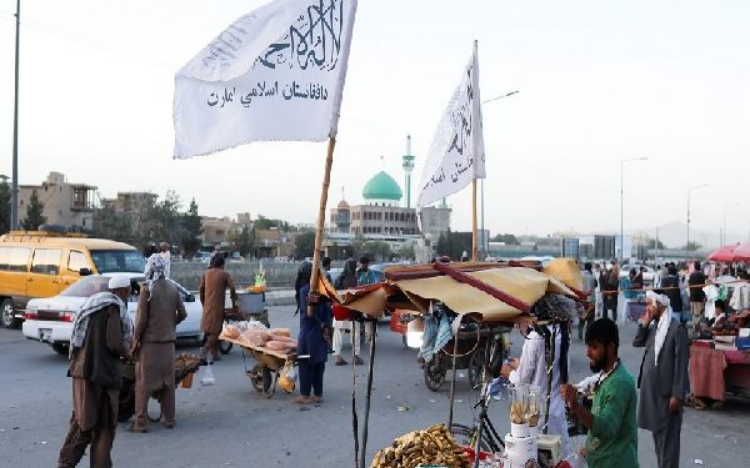What is the purpose of the makeshift stalls?
Please give a detailed and elaborate explanation in response to the question.

The makeshift stalls laden with fresh produce and local delicacies serve as a focal point for the community, illustrating the resilience of daily life amidst challenging circumstances, which implies that they are a place for community gathering.